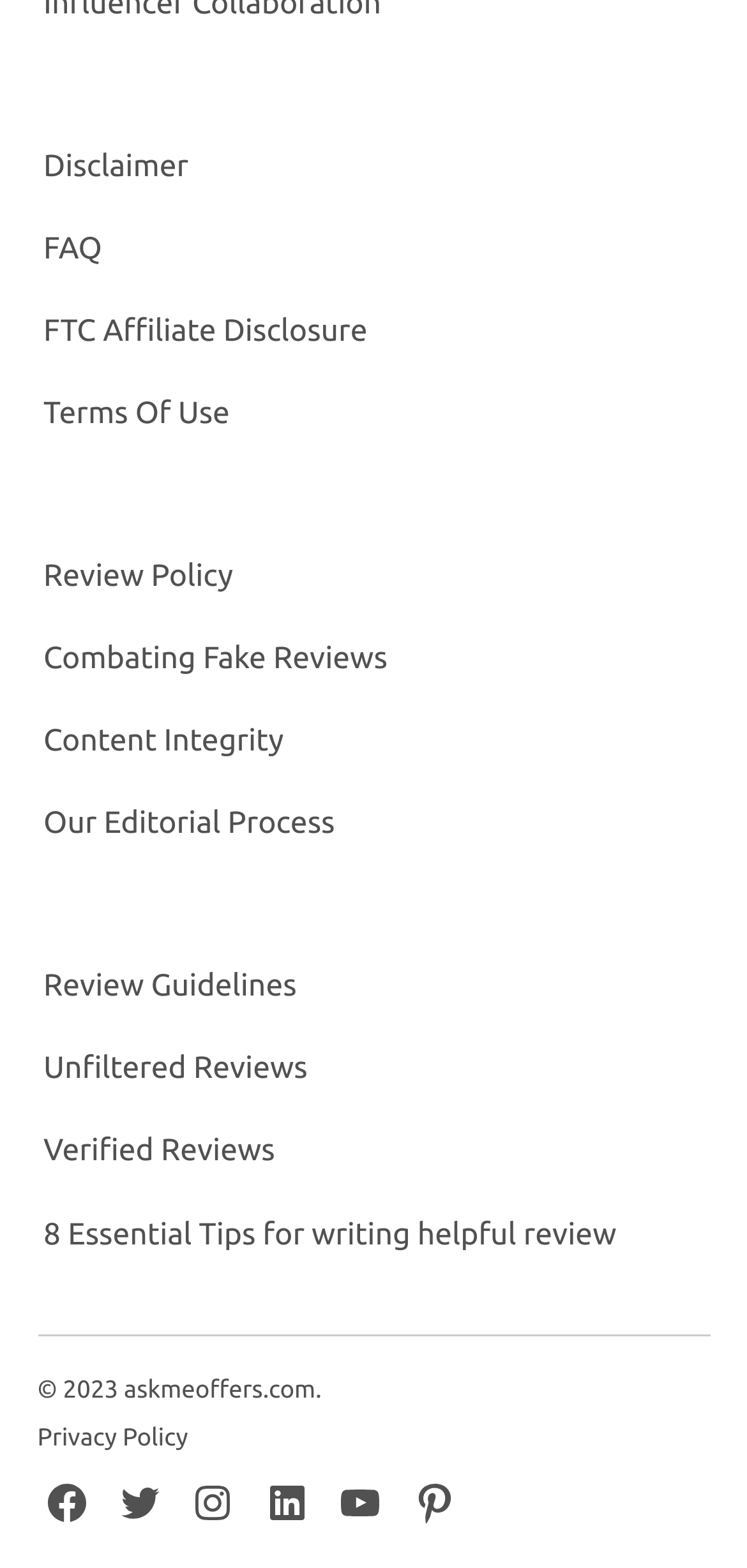Given the element description "Review Policy" in the screenshot, predict the bounding box coordinates of that UI element.

[0.058, 0.348, 0.312, 0.39]